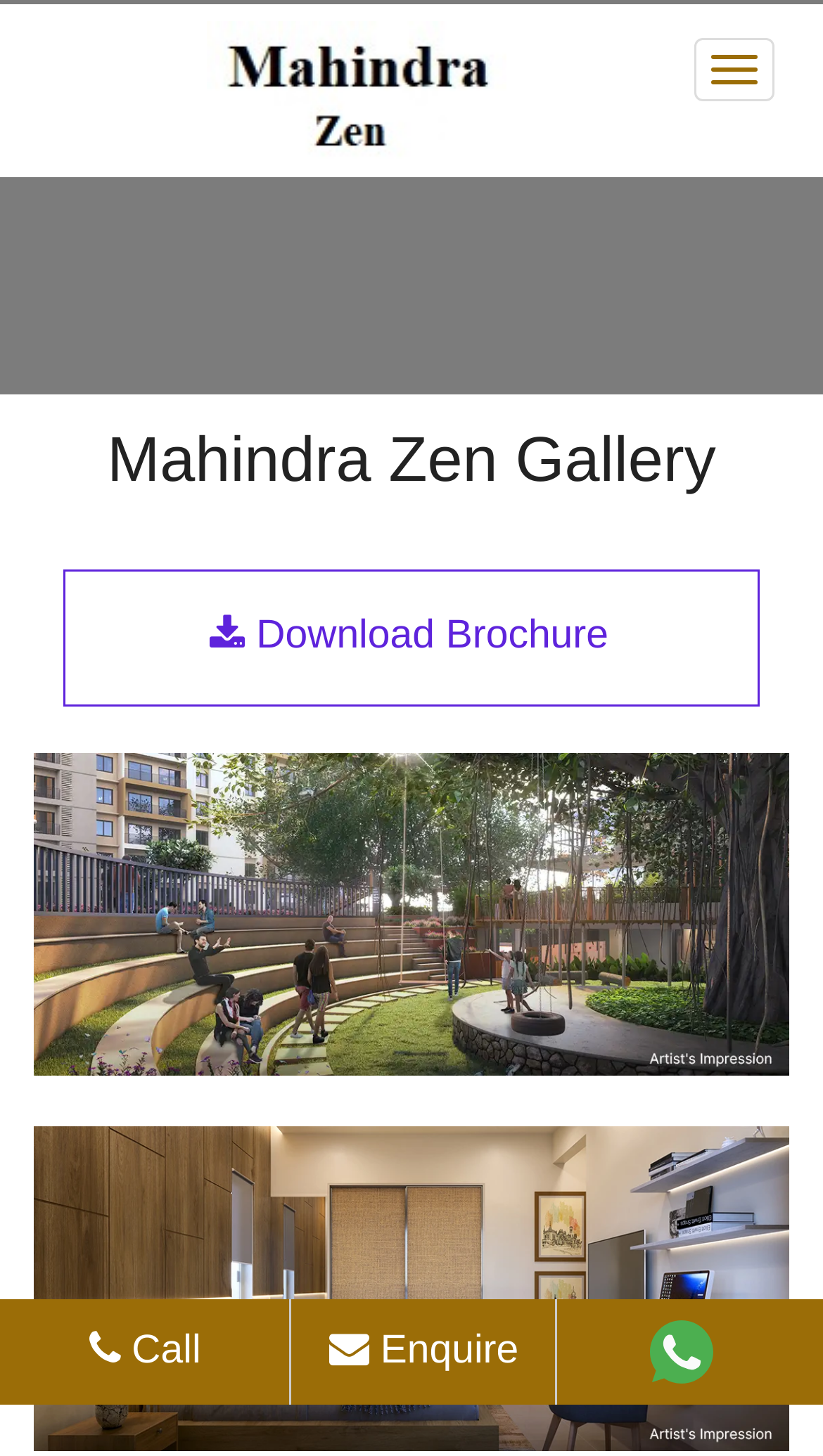Analyze the image and deliver a detailed answer to the question: How many images are displayed on the page?

There are three image elements on the page, one with the text 'Mahindra Zen', one with the text 'Mahindra Zen Banyan Tree', and one with the text 'Mahindra Zen Bedroom'.